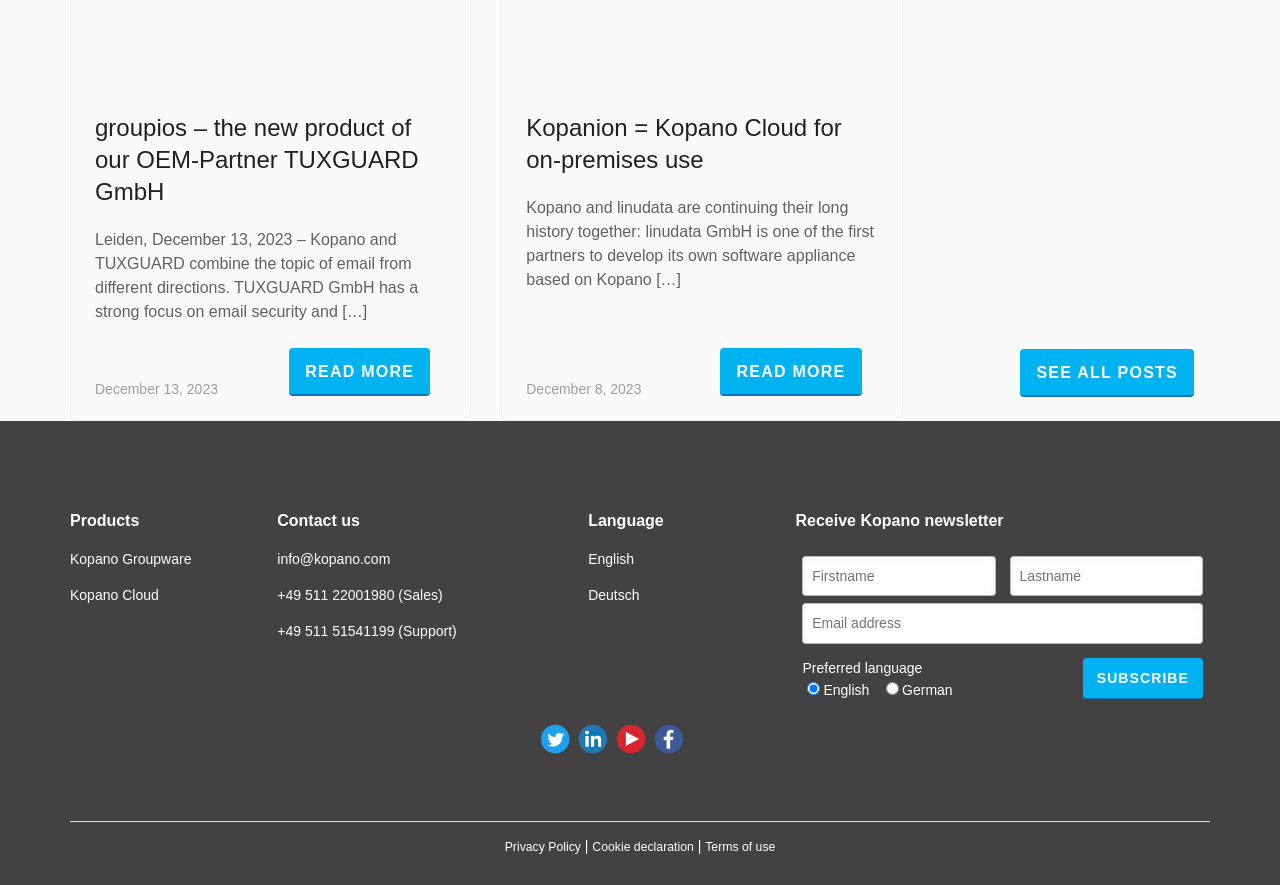Please answer the following question as detailed as possible based on the image: 
What is the name of the product mentioned in the second heading?

The second heading on the webpage is 'Kopanion = Kopano Cloud for on-premises use', which indicates that Kopanion is the name of the product being referred to.